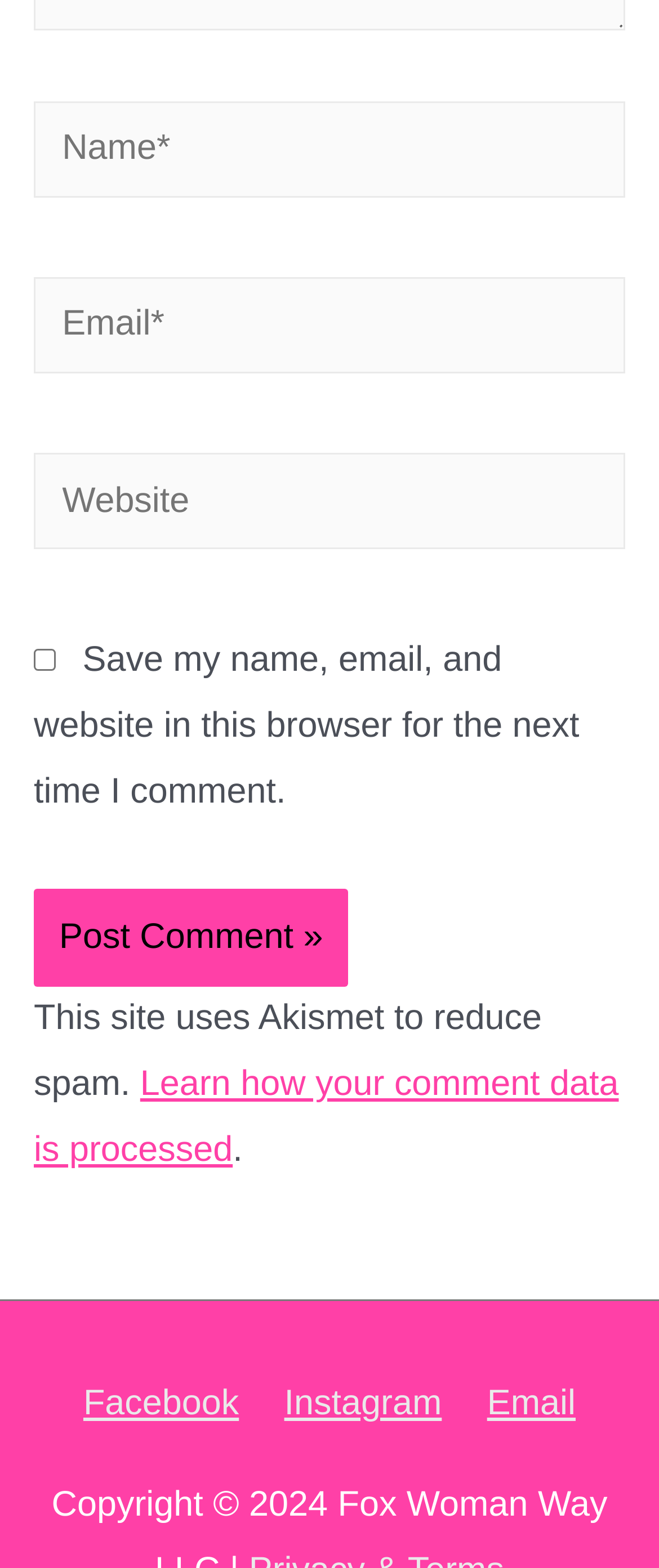Pinpoint the bounding box coordinates of the element you need to click to execute the following instruction: "Type your website". The bounding box should be represented by four float numbers between 0 and 1, in the format [left, top, right, bottom].

[0.051, 0.289, 0.949, 0.351]